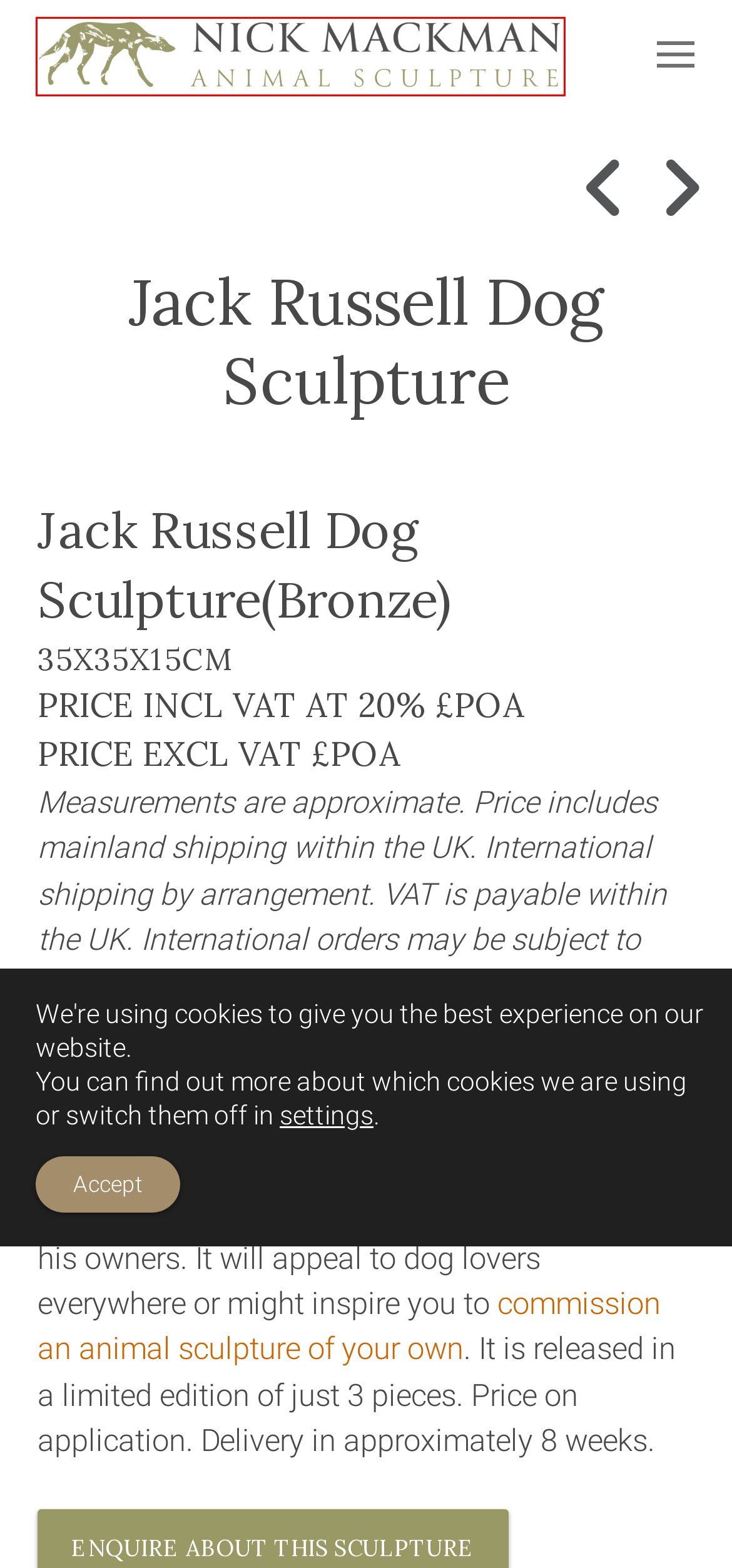Consider the screenshot of a webpage with a red bounding box and select the webpage description that best describes the new page that appears after clicking the element inside the red box. Here are the candidates:
A. Alpine Ibex Sculpture in Bronze - NICK MACKMAN
B. Commission - Nick Mackman Animal Sculpture
C. Montpellier Gallery::
D. Owl Archives - Nick Mackman Animal Sculpture
E. Squid Archives - Nick Mackman Animal Sculpture
F. Home - Nick Mackman Animal Sculpture
G. Koala Archives - Nick Mackman Animal Sculpture
H. Gordon Setter Sculpture - NICK MACKMAN

F